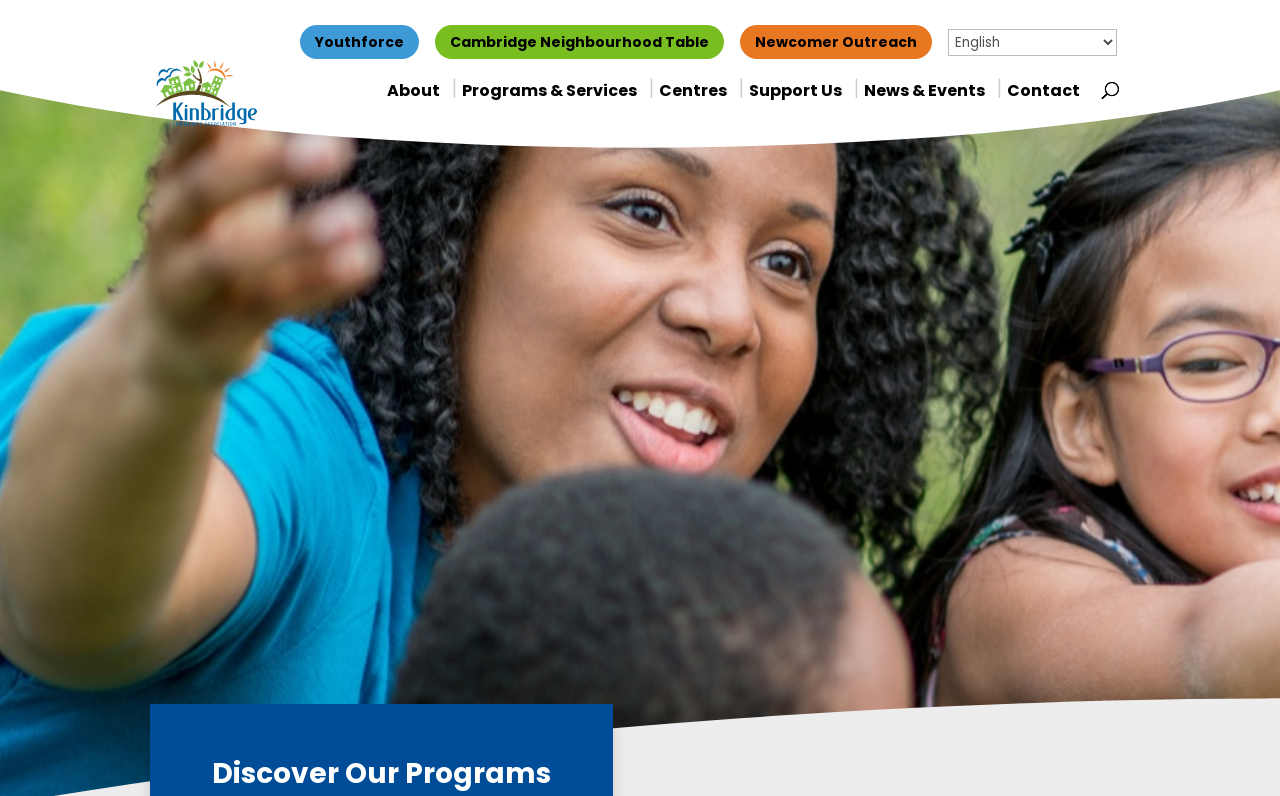Can you show the bounding box coordinates of the region to click on to complete the task described in the instruction: "Select a language from the dropdown"?

[0.741, 0.036, 0.873, 0.07]